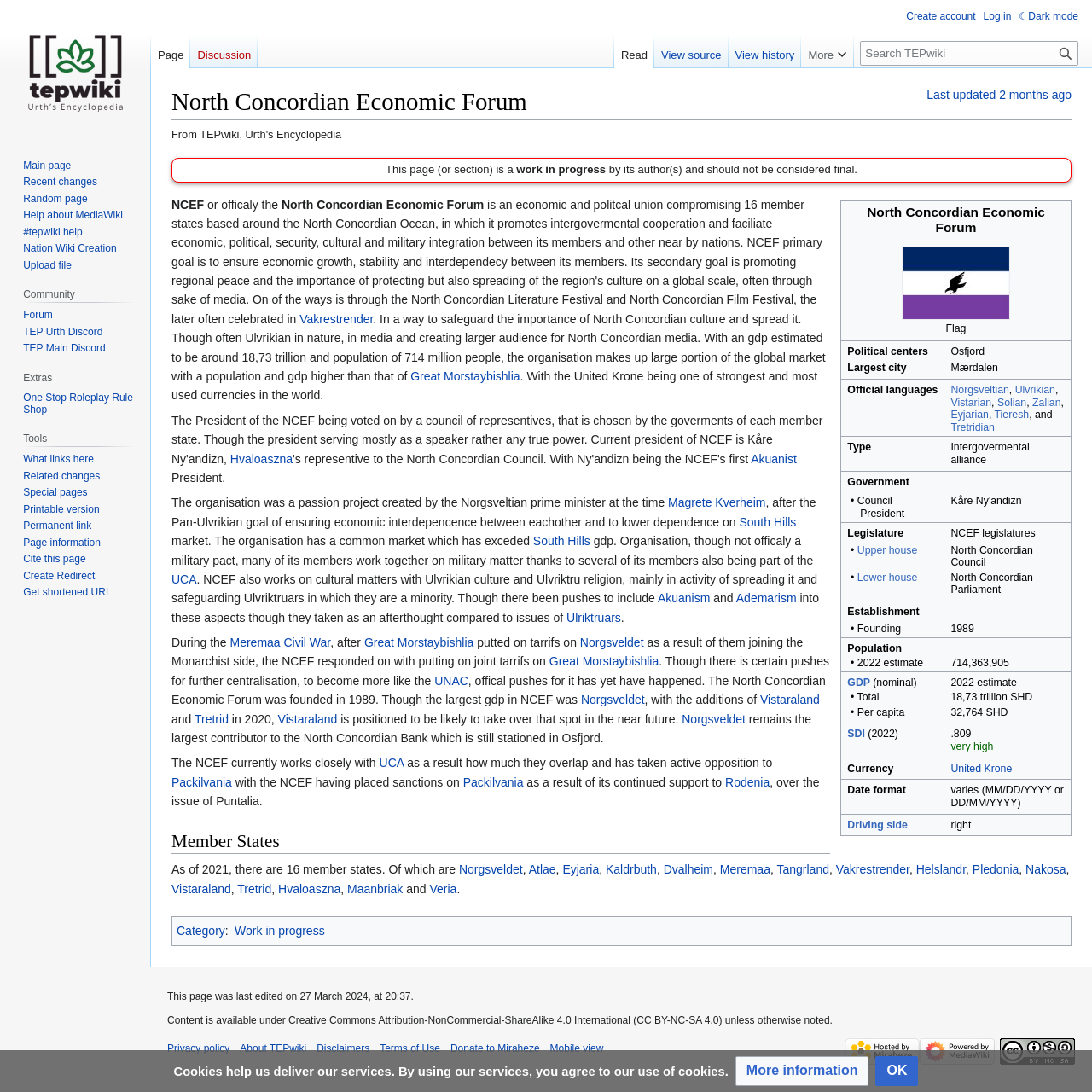Please provide a brief answer to the question using only one word or phrase: 
What is the name of the economic forum?

North Concordian Economic Forum